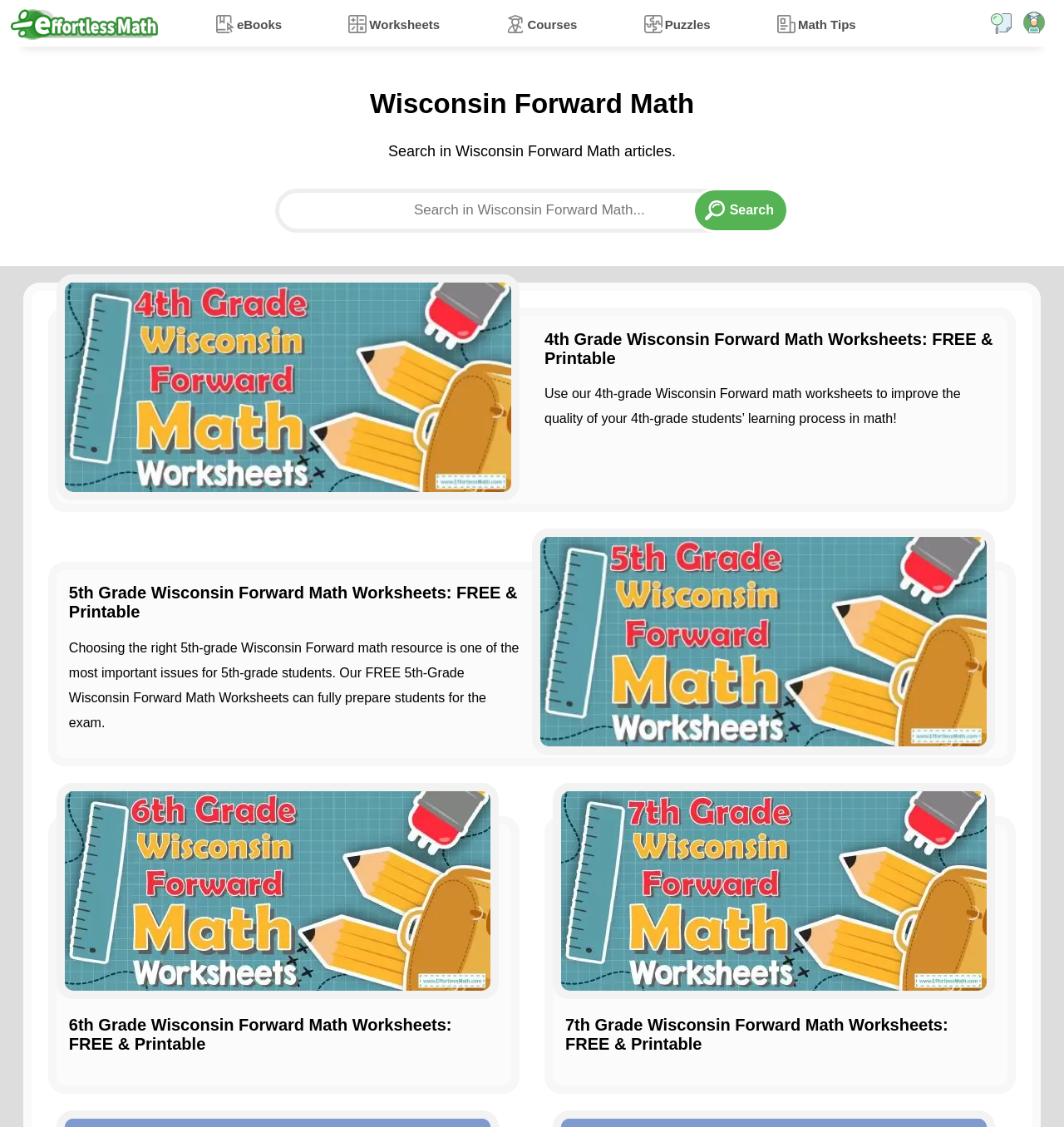Find the UI element described as: "parent_node: Effortless Math" and predict its bounding box coordinates. Ensure the coordinates are four float numbers between 0 and 1, [left, top, right, bottom].

[0.931, 0.012, 0.951, 0.03]